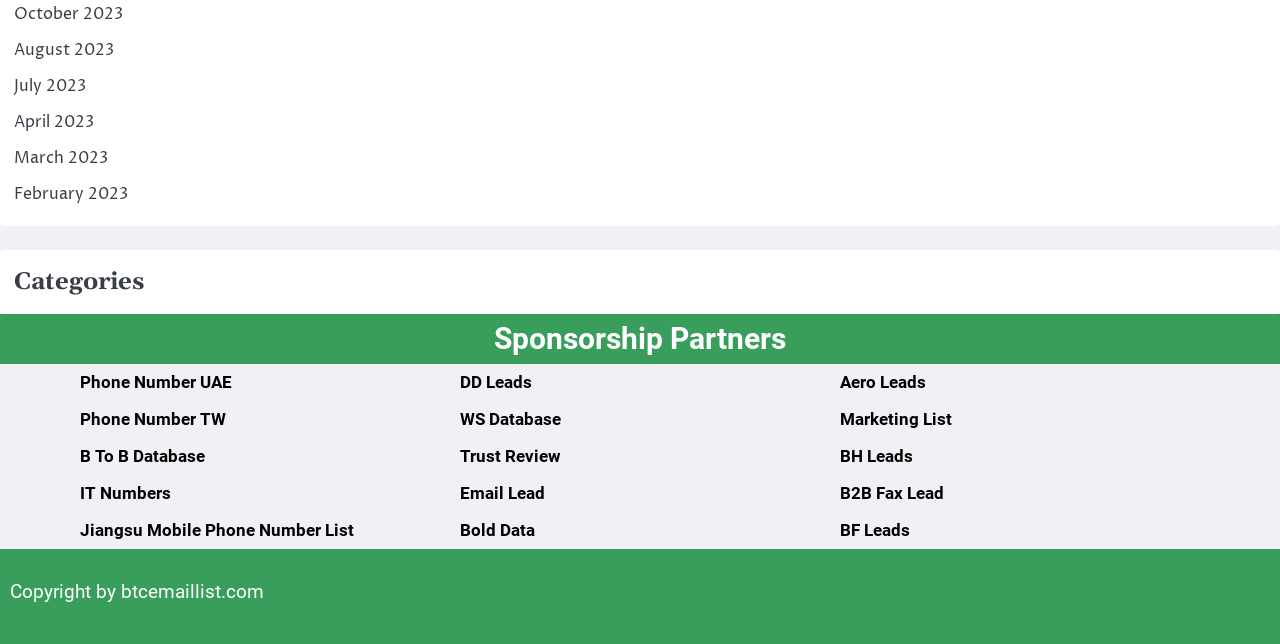Please locate the bounding box coordinates for the element that should be clicked to achieve the following instruction: "Enter a comment in the 'Comment *' field". Ensure the coordinates are given as four float numbers between 0 and 1, i.e., [left, top, right, bottom].

None